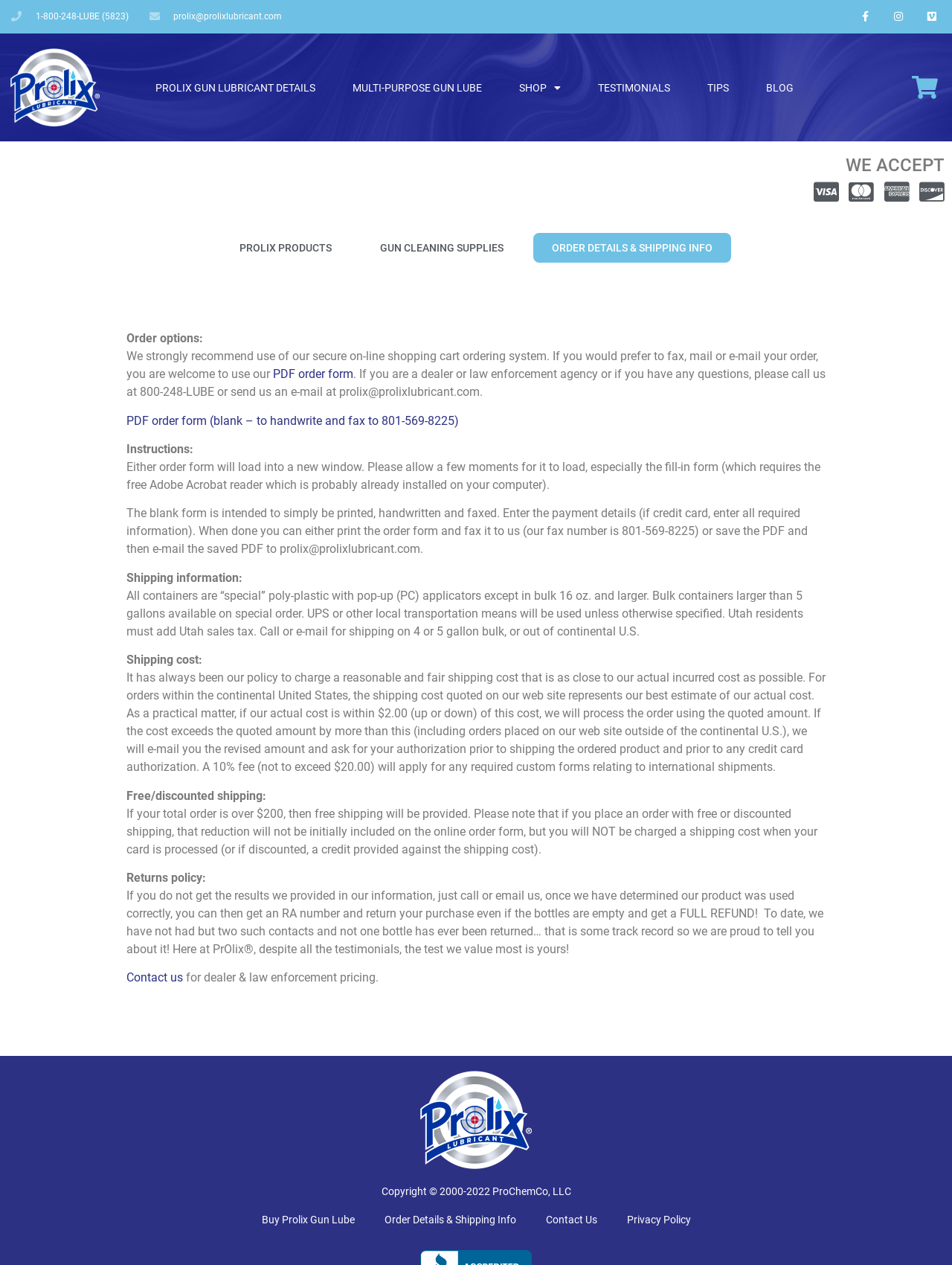Using the provided description Gun Cleaning Supplies, find the bounding box coordinates for the UI element. Provide the coordinates in (top-left x, top-left y, bottom-right x, bottom-right y) format, ensuring all values are between 0 and 1.

[0.38, 0.184, 0.548, 0.208]